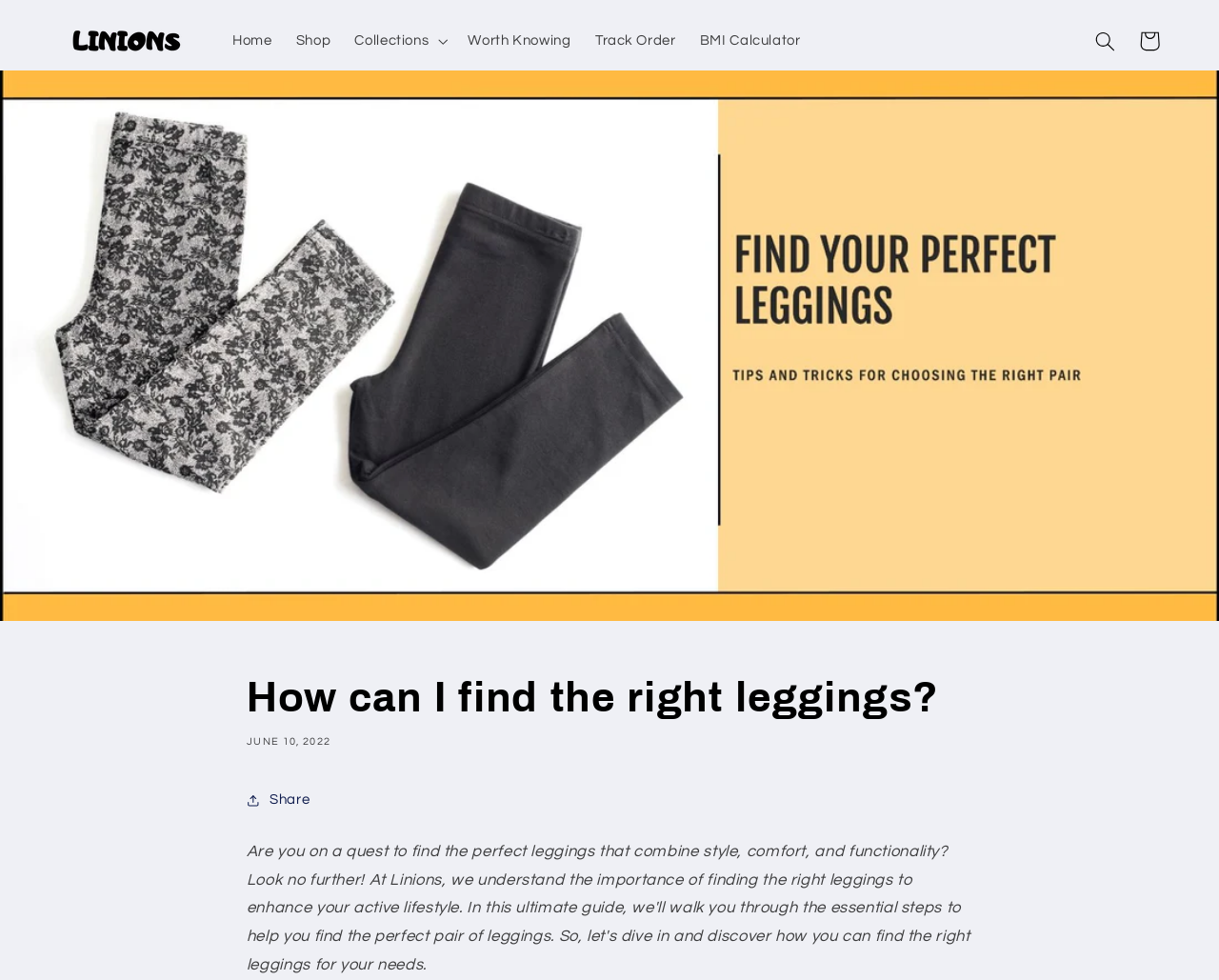Identify the bounding box coordinates for the element that needs to be clicked to fulfill this instruction: "view cart". Provide the coordinates in the format of four float numbers between 0 and 1: [left, top, right, bottom].

[0.925, 0.019, 0.961, 0.064]